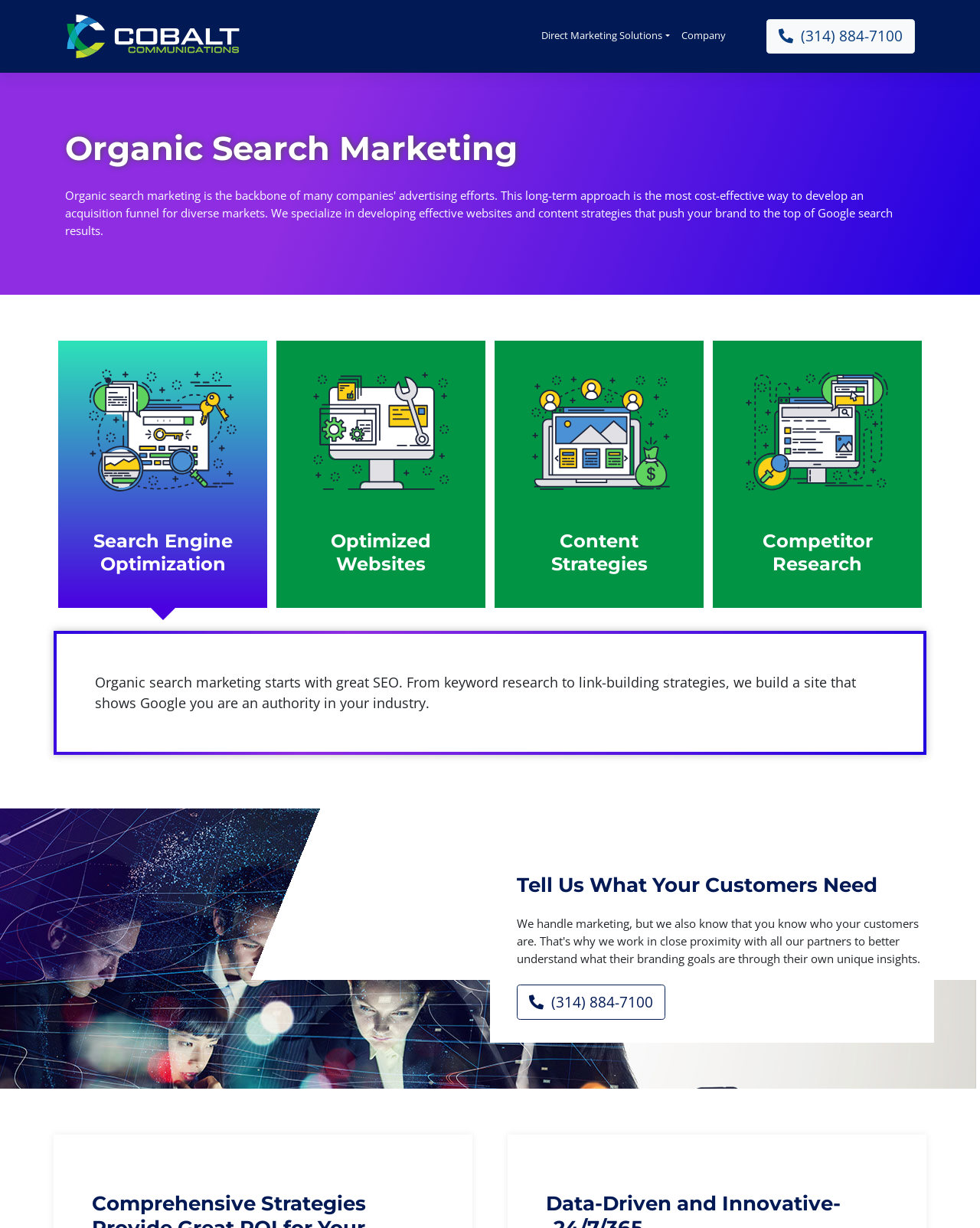Answer in one word or a short phrase: 
How many services are listed under organic search marketing?

5